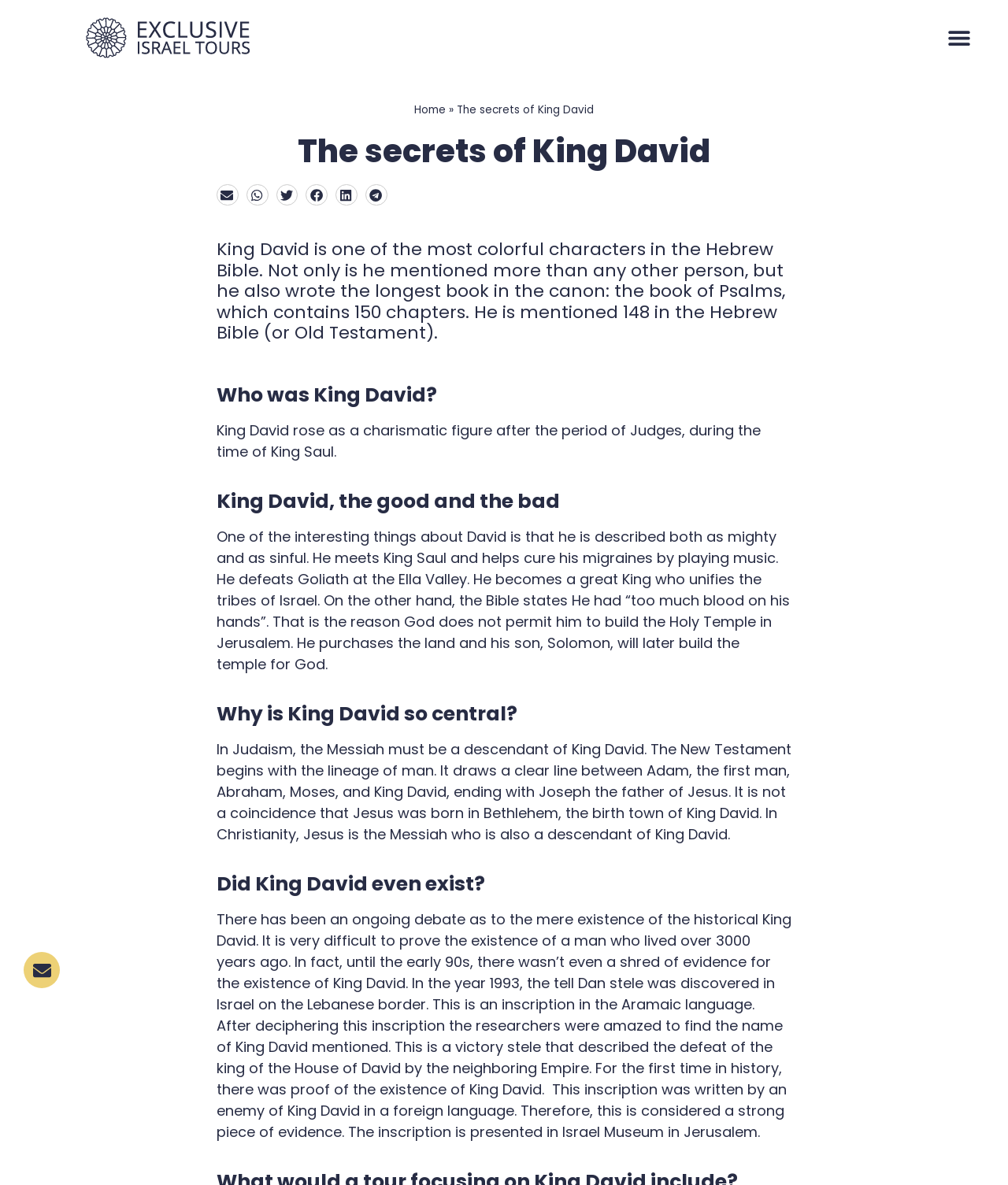Find the bounding box coordinates of the element's region that should be clicked in order to follow the given instruction: "Click the 'Home' link". The coordinates should consist of four float numbers between 0 and 1, i.e., [left, top, right, bottom].

[0.411, 0.086, 0.442, 0.099]